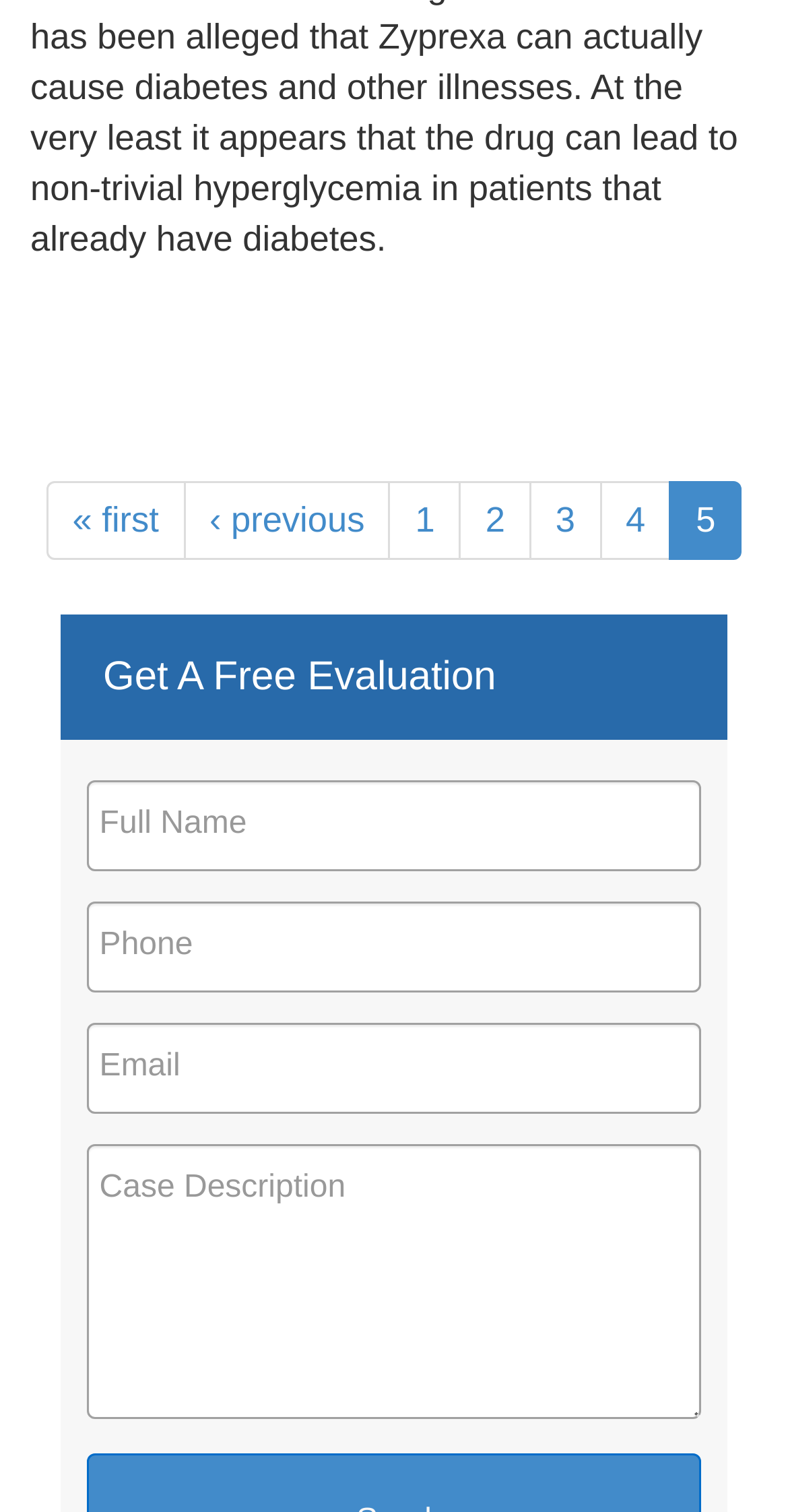Please specify the bounding box coordinates in the format (top-left x, top-left y, bottom-right x, bottom-right y), with values ranging from 0 to 1. Identify the bounding box for the UI component described as follows: 1

[0.494, 0.318, 0.585, 0.37]